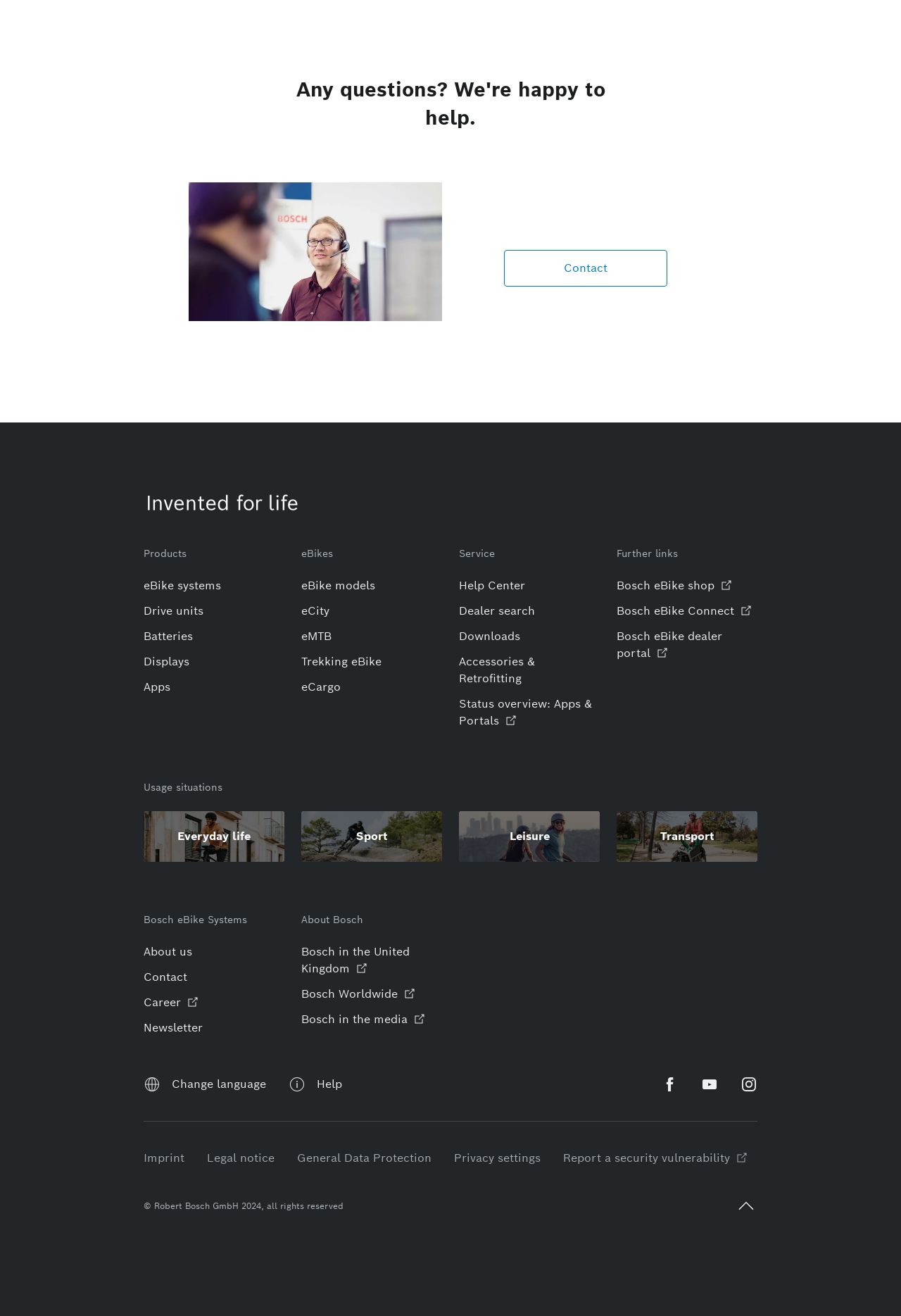What type of content is available under 'Downloads'?
Please respond to the question with as much detail as possible.

Based on the context of the webpage, which is focused on eBike Systems, I infer that the 'Downloads' link is likely to provide users with downloadable files, such as manuals, software updates, or other resources related to eBikes.